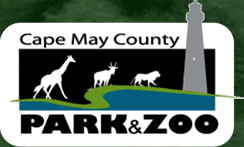Describe all the aspects of the image extensively.

The image features the logo of the Cape May County Park & Zoo. This logo prominently displays silhouettes of a giraffe, goat, and lion, symbolizing the diverse animal residents at the zoo. The design is framed by a stylized green landscape that includes a winding path, leading to a tall lighthouse depicted on the right side. The overall aesthetic conveys a sense of nature and wildlife, effectively representing the park and zoo's mission to provide an engaging and educational experience for visitors. The logo is set against a darker green background, enhancing its visual appeal and making it an inviting emblem for the facility.